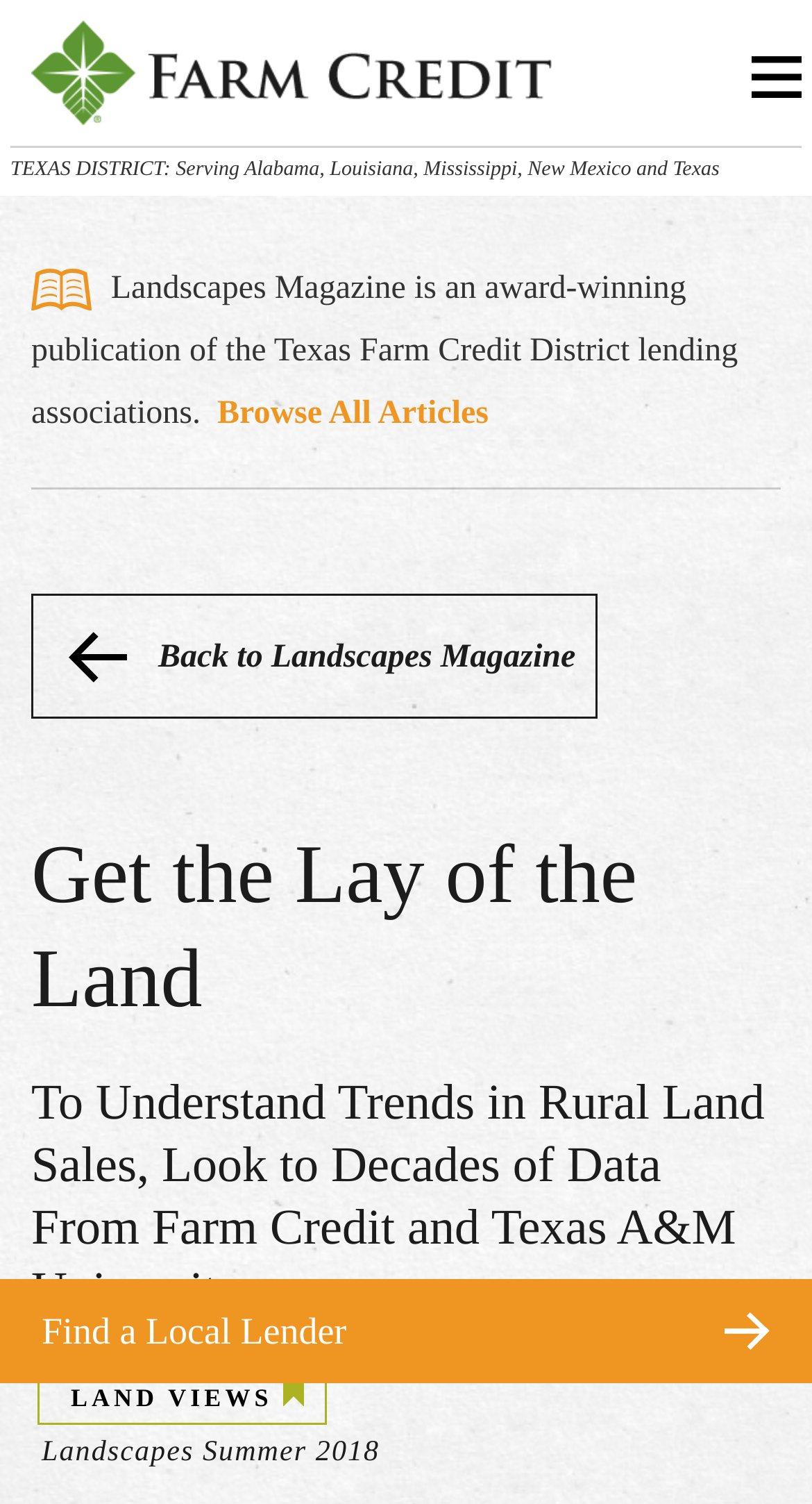What is the text of the StaticText element below the 'Landscapes Publication Icon' image?
Answer the question with a detailed and thorough explanation.

I found the answer by looking at the StaticText element with the text 'Landscapes Magazine is an award-winning publication of the Texas Farm Credit District lending associations.' which is located below the 'Landscapes Publication Icon' image.